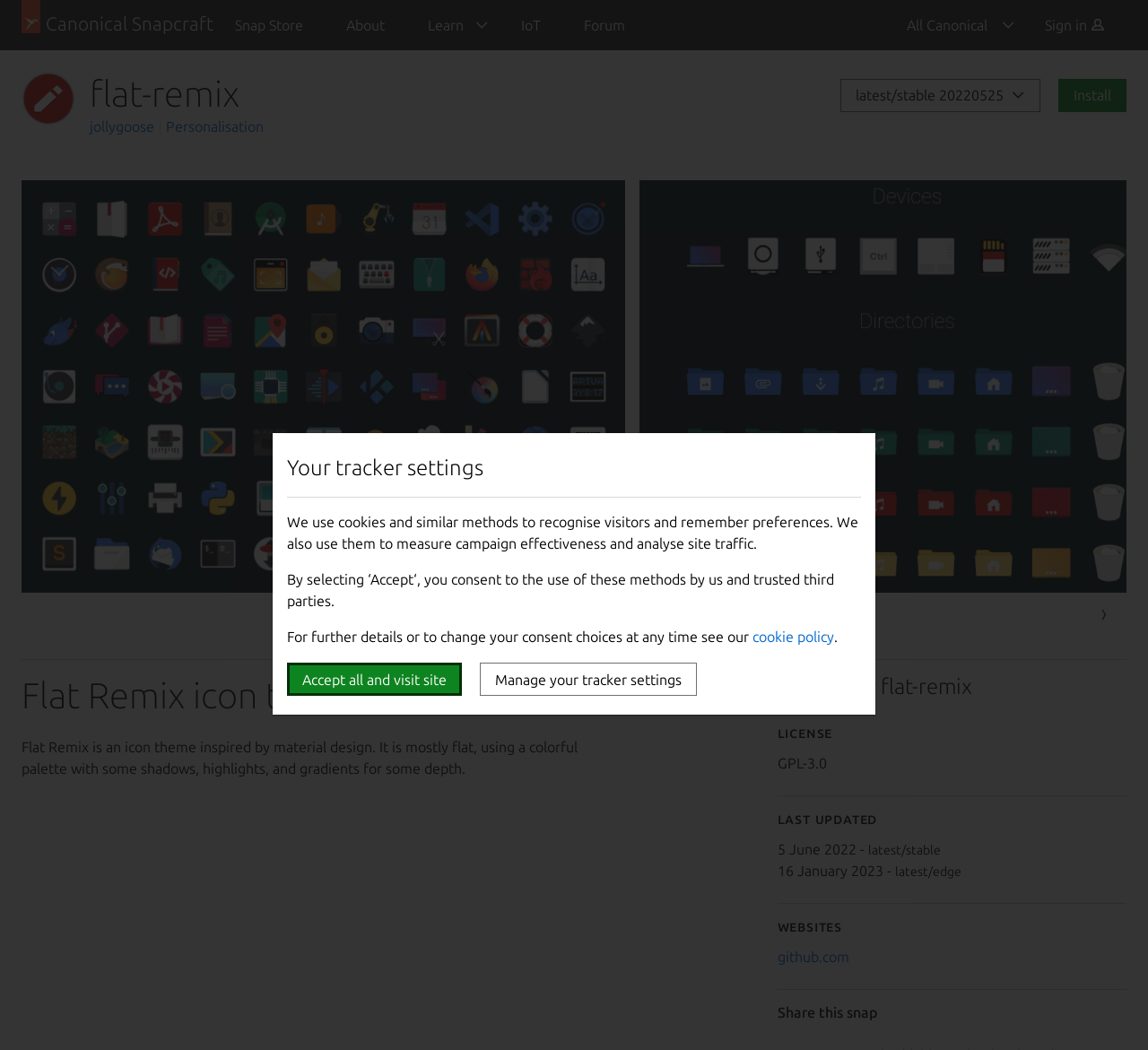Could you specify the bounding box coordinates for the clickable section to complete the following instruction: "Visit the github website"?

[0.677, 0.903, 0.74, 0.919]